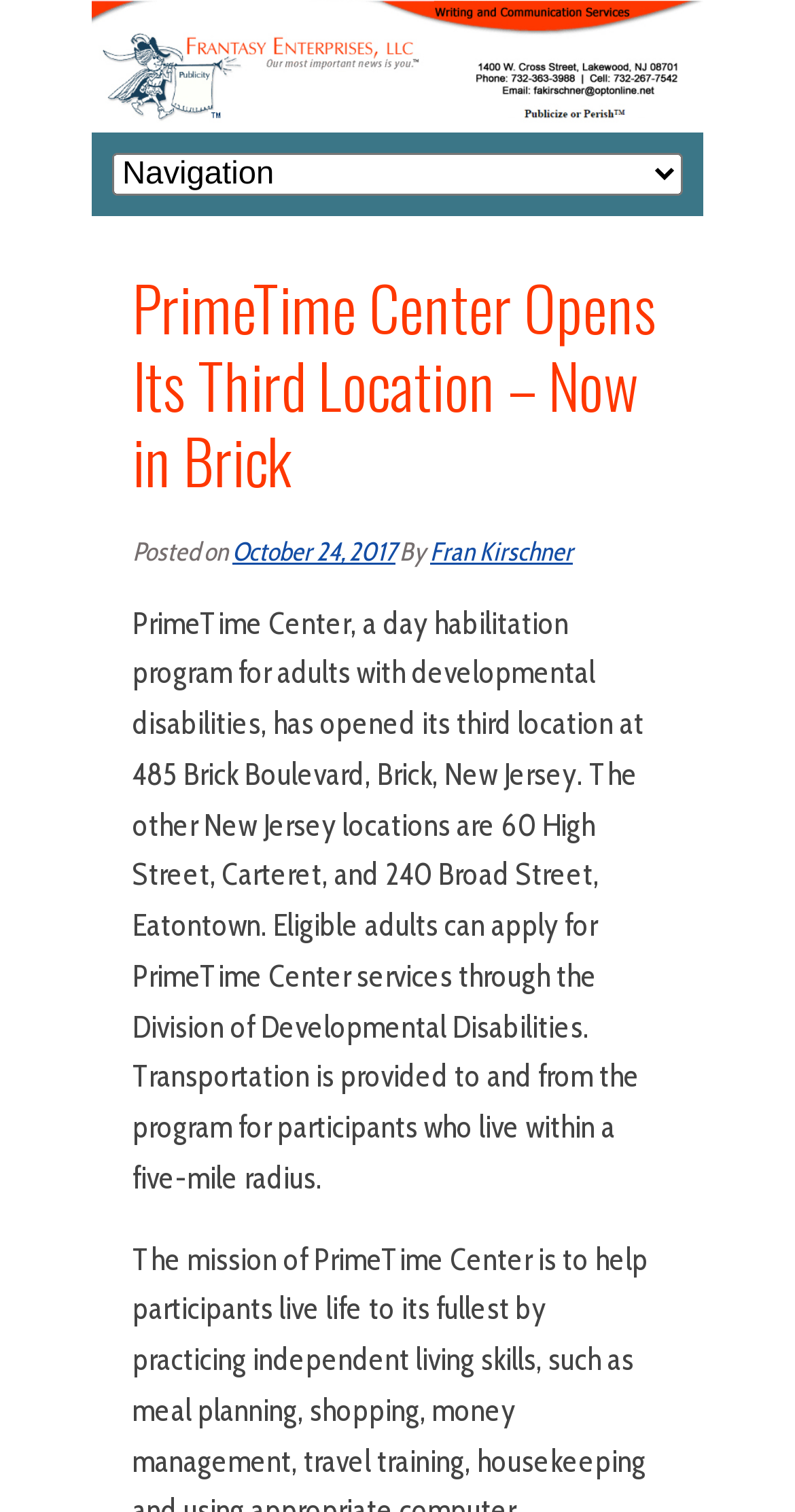Find the bounding box coordinates corresponding to the UI element with the description: "Fran Kirschner". The coordinates should be formatted as [left, top, right, bottom], with values as floats between 0 and 1.

[0.541, 0.354, 0.721, 0.375]